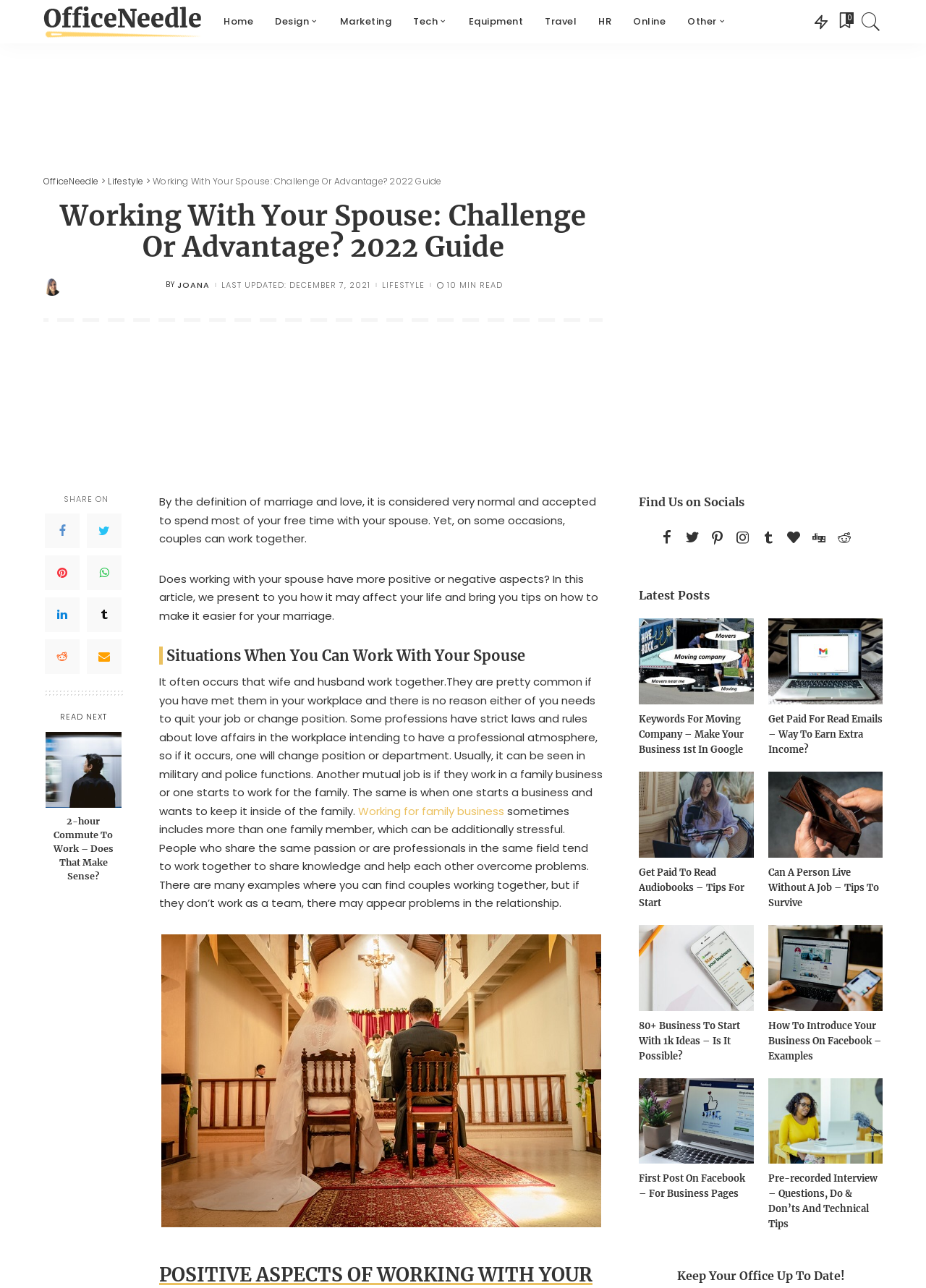Can you specify the bounding box coordinates for the region that should be clicked to fulfill this instruction: "Share on Facebook".

[0.048, 0.398, 0.086, 0.425]